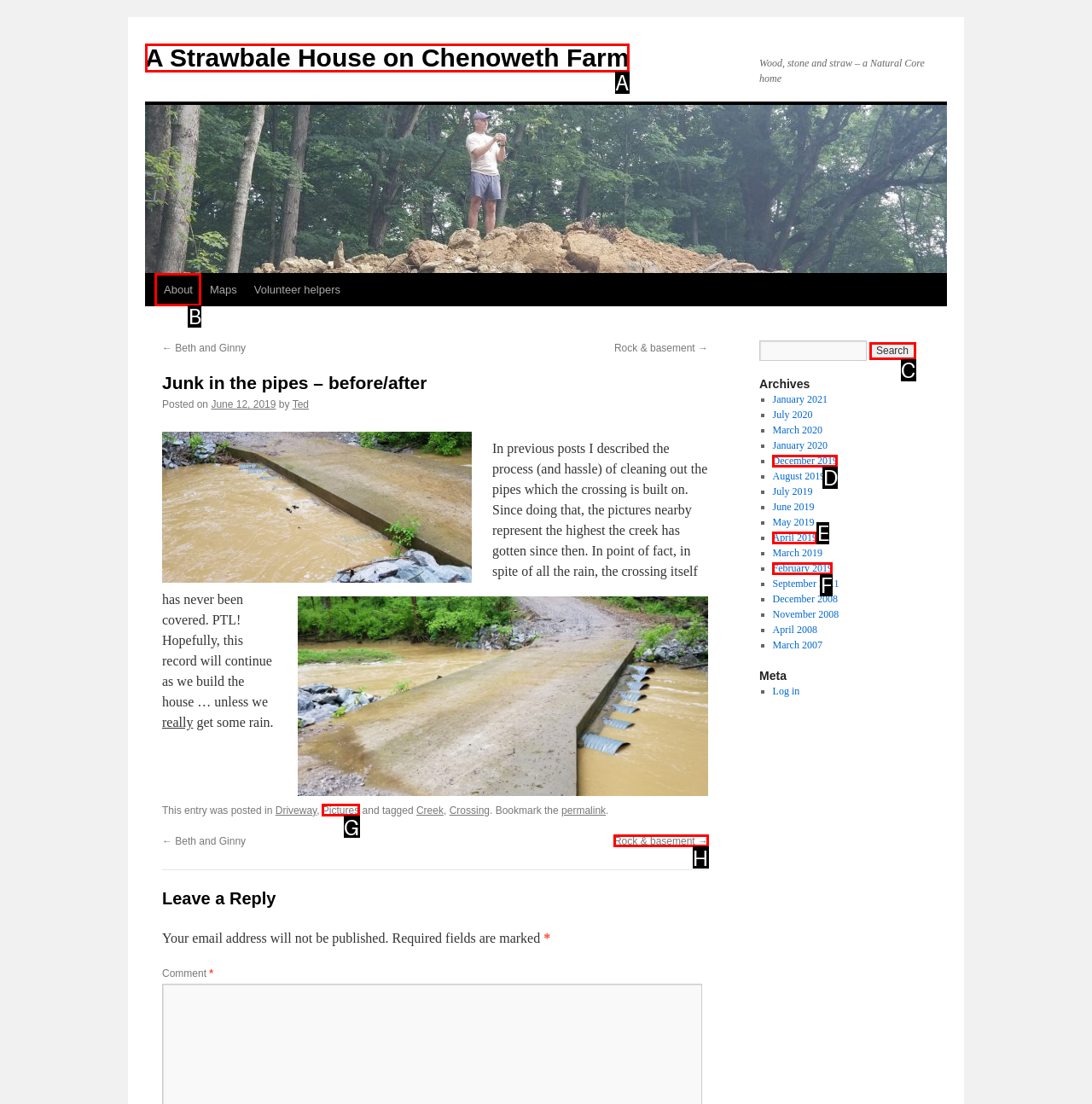Select the appropriate HTML element that needs to be clicked to finish the task: Click the 'About' link
Reply with the letter of the chosen option.

B